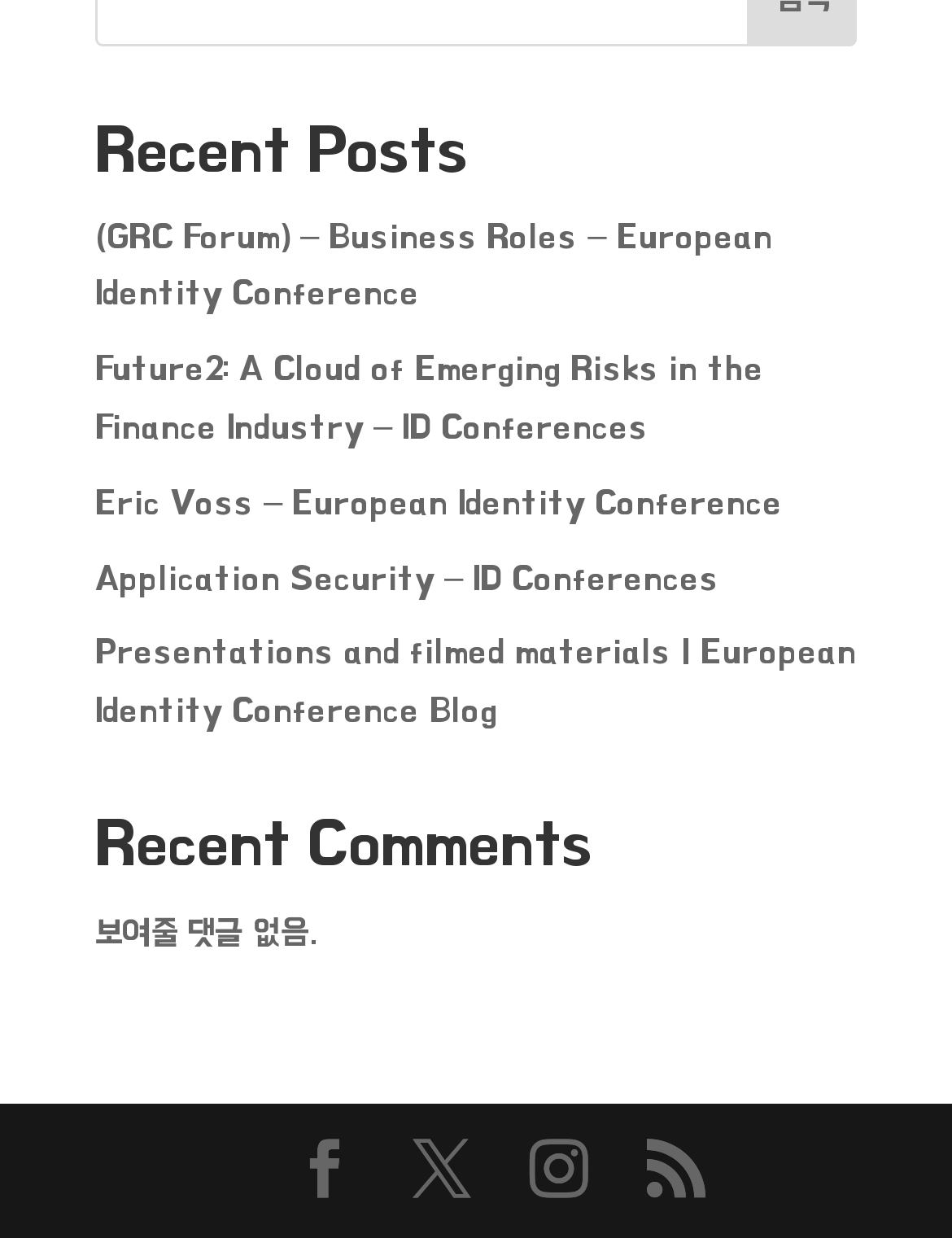Respond with a single word or short phrase to the following question: 
How many links are there under 'Recent Posts'?

5